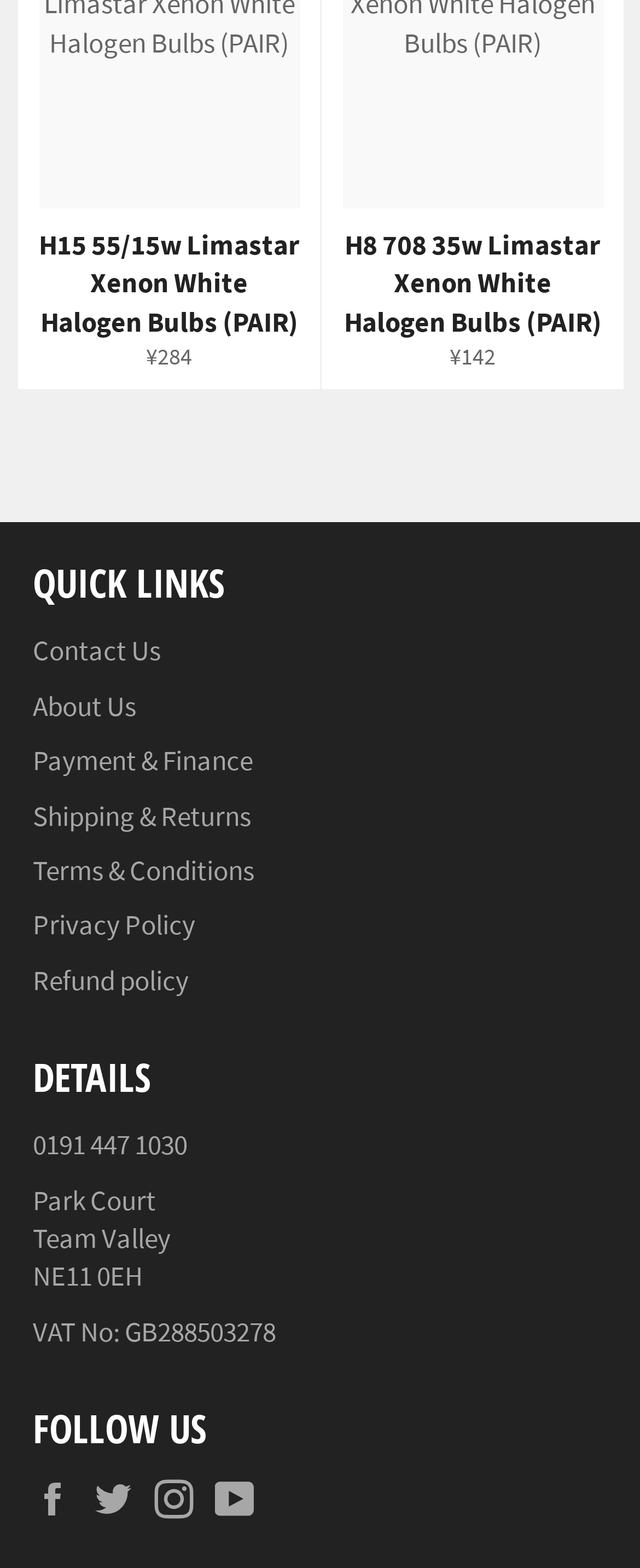Could you determine the bounding box coordinates of the clickable element to complete the instruction: "Follow us on Facebook"? Provide the coordinates as four float numbers between 0 and 1, i.e., [left, top, right, bottom].

[0.051, 0.943, 0.138, 0.969]